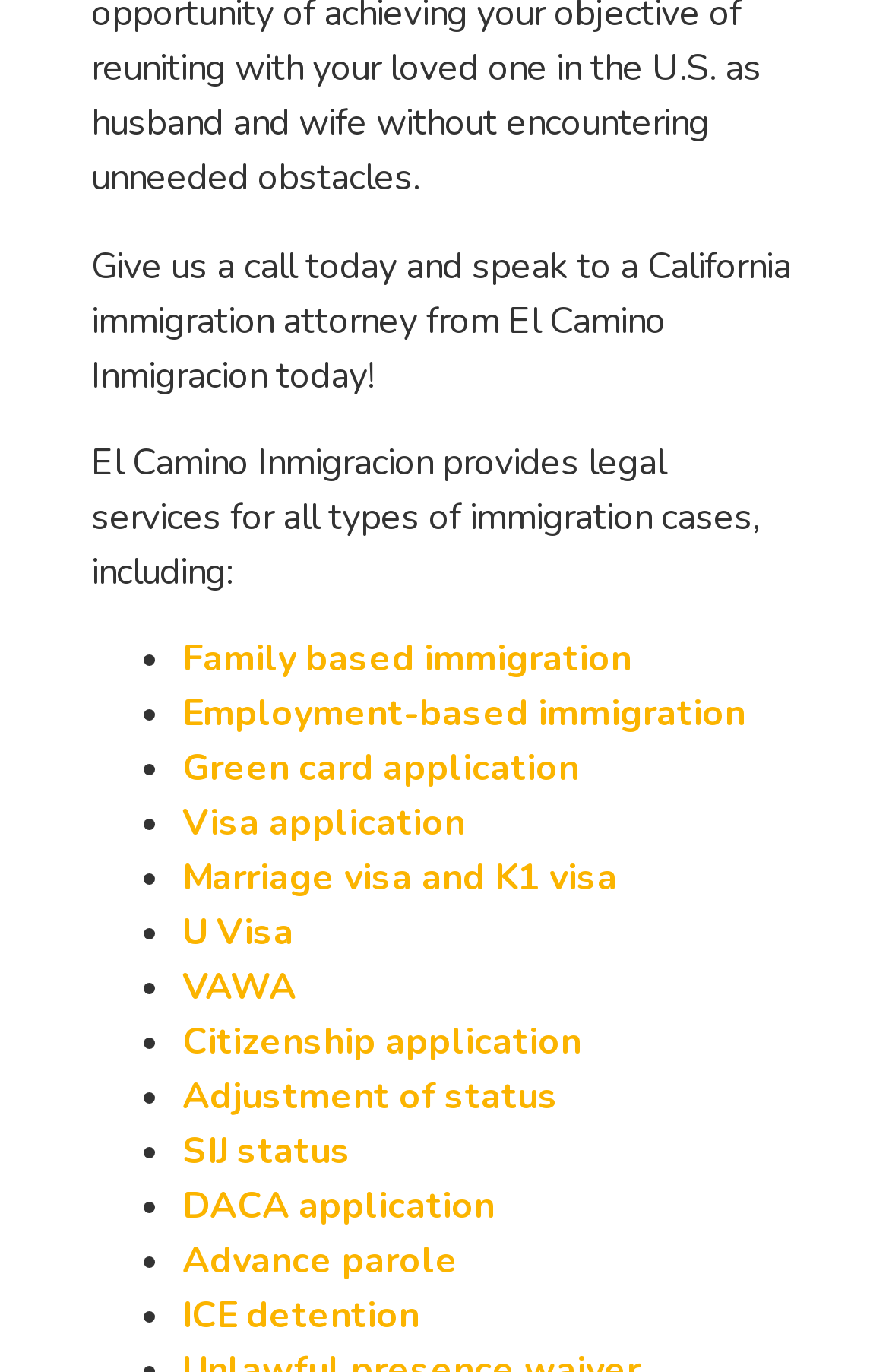Pinpoint the bounding box coordinates of the clickable element needed to complete the instruction: "Find out about citizenship application". The coordinates should be provided as four float numbers between 0 and 1: [left, top, right, bottom].

[0.205, 0.742, 0.654, 0.778]